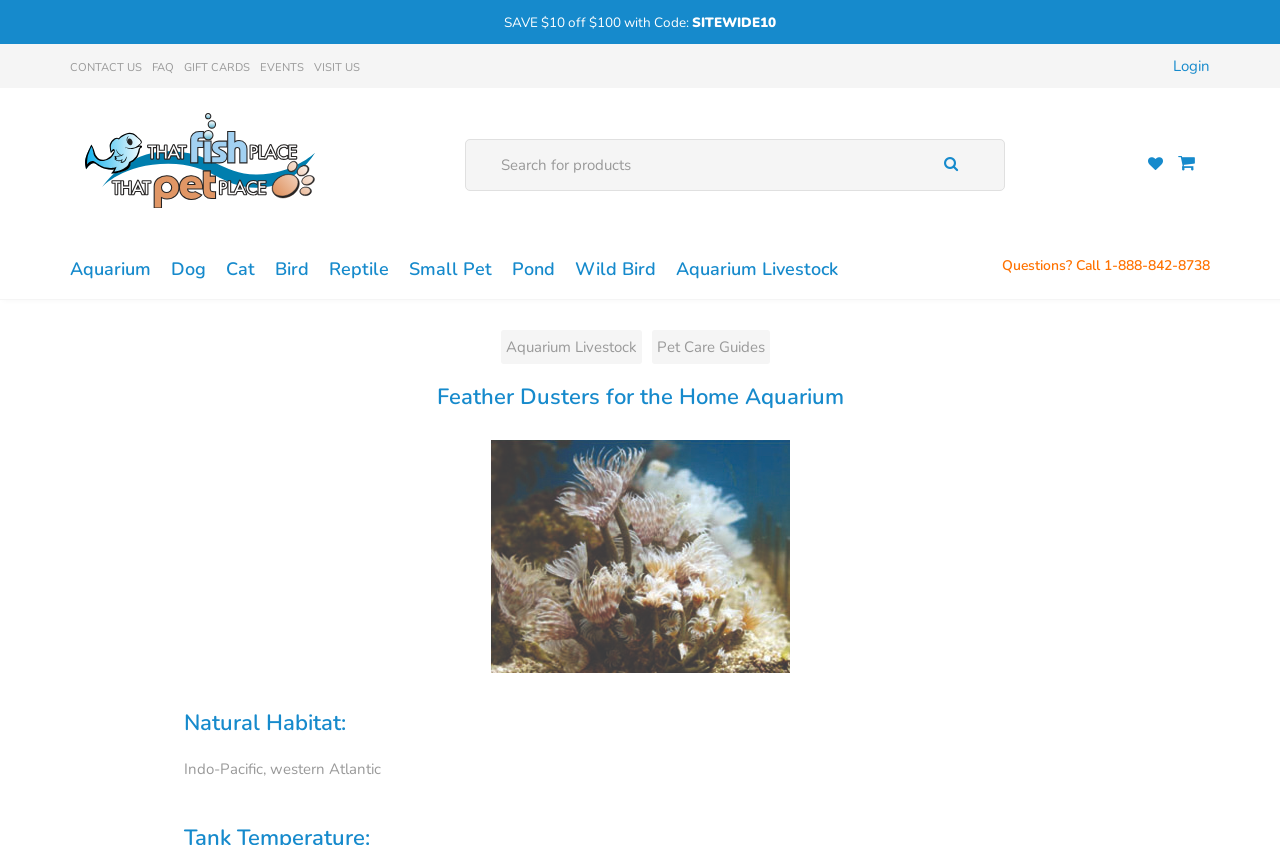Identify the bounding box coordinates of the section that should be clicked to achieve the task described: "Login to your account".

[0.916, 0.066, 0.945, 0.09]